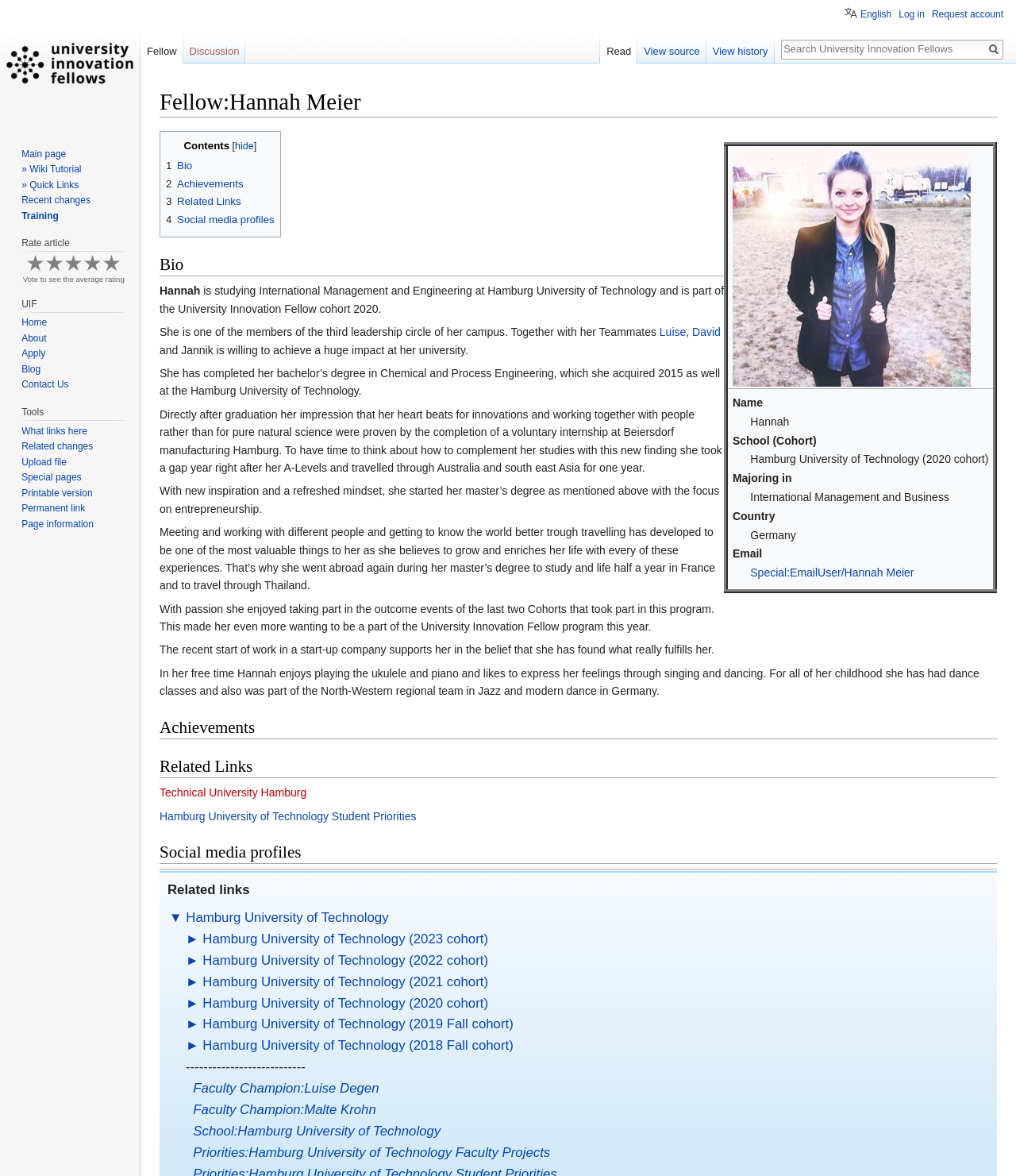What is Hannah's hobby?
Refer to the image and provide a concise answer in one word or phrase.

playing the ukulele and piano